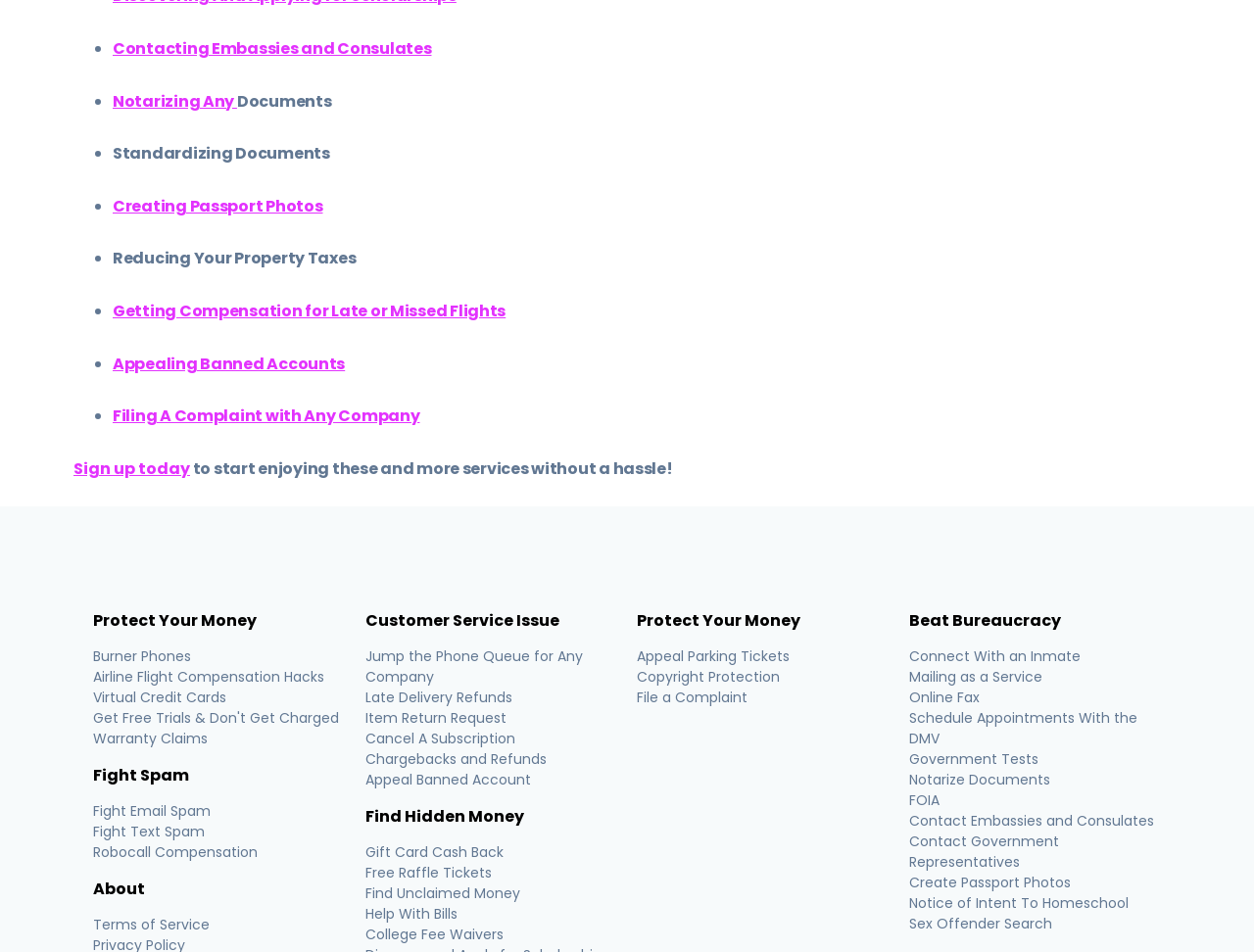What is the 'Sign up today' button for?
Please provide a comprehensive answer based on the visual information in the image.

The 'Sign up today' button is likely for users to create an account or sign up for a service that will allow them to access the various tasks and services offered on the website, as indicated by the text 'to start enjoying these and more services without a hassle!'.